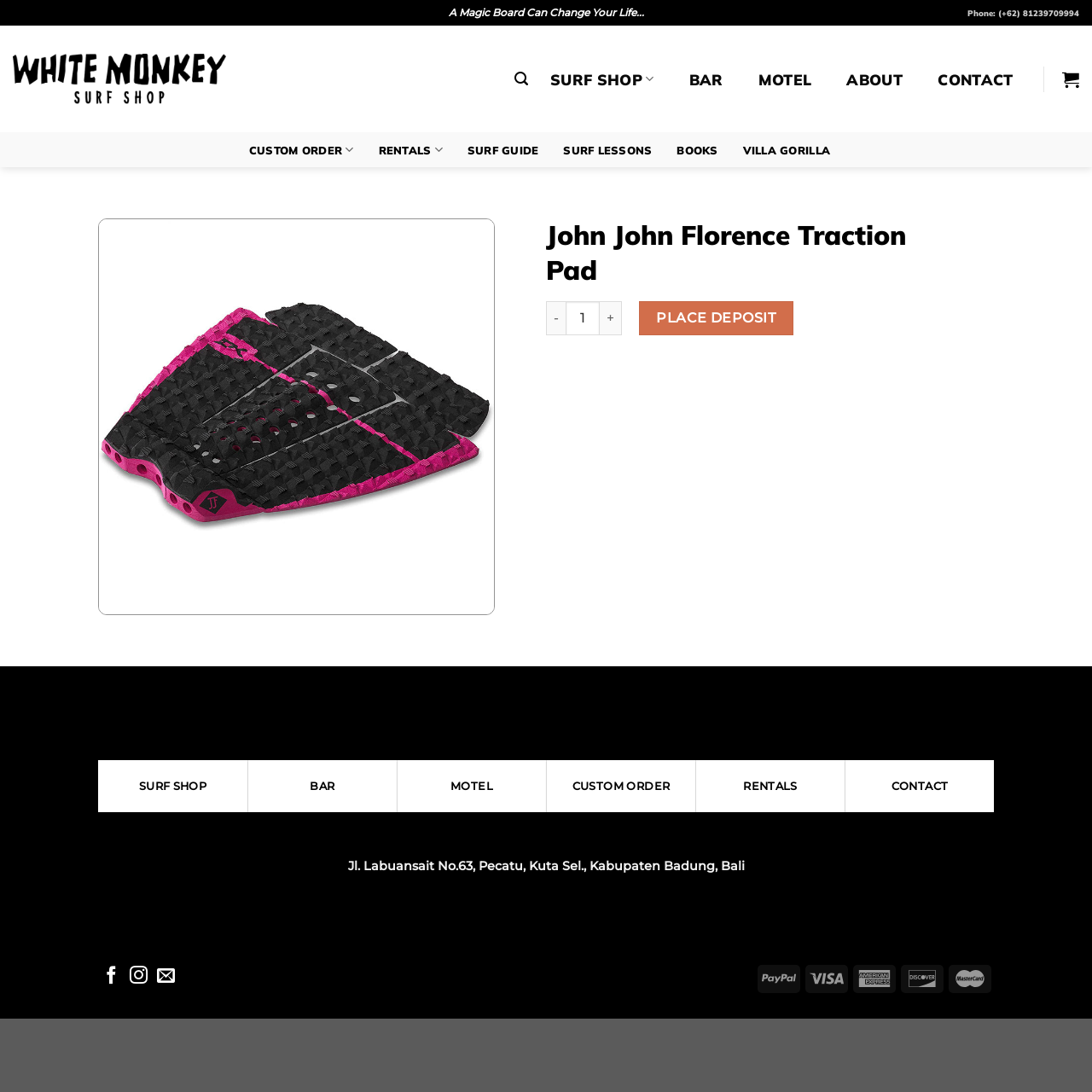Please find the bounding box coordinates of the element that must be clicked to perform the given instruction: "Follow on Facebook". The coordinates should be four float numbers from 0 to 1, i.e., [left, top, right, bottom].

[0.094, 0.885, 0.11, 0.903]